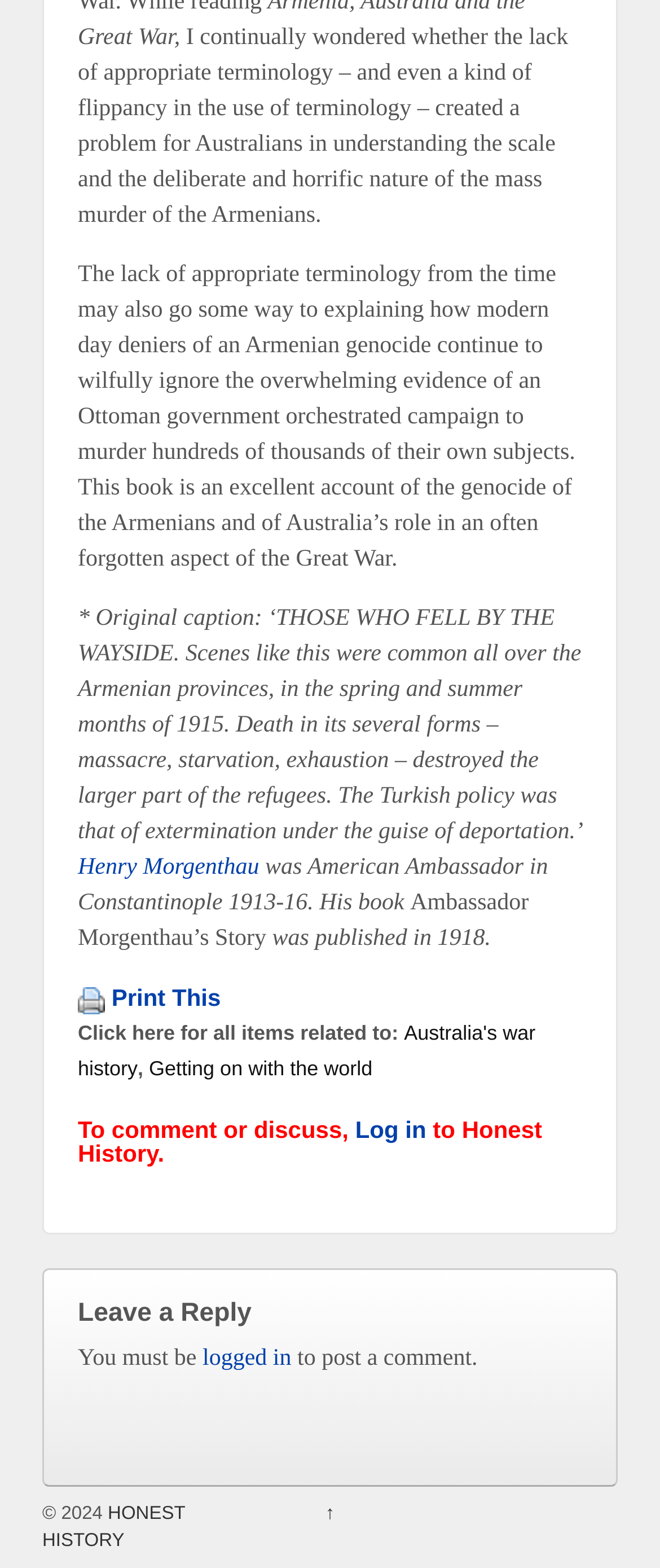Find the bounding box coordinates for the element that must be clicked to complete the instruction: "Click on 'Print This'". The coordinates should be four float numbers between 0 and 1, indicated as [left, top, right, bottom].

[0.118, 0.628, 0.159, 0.645]